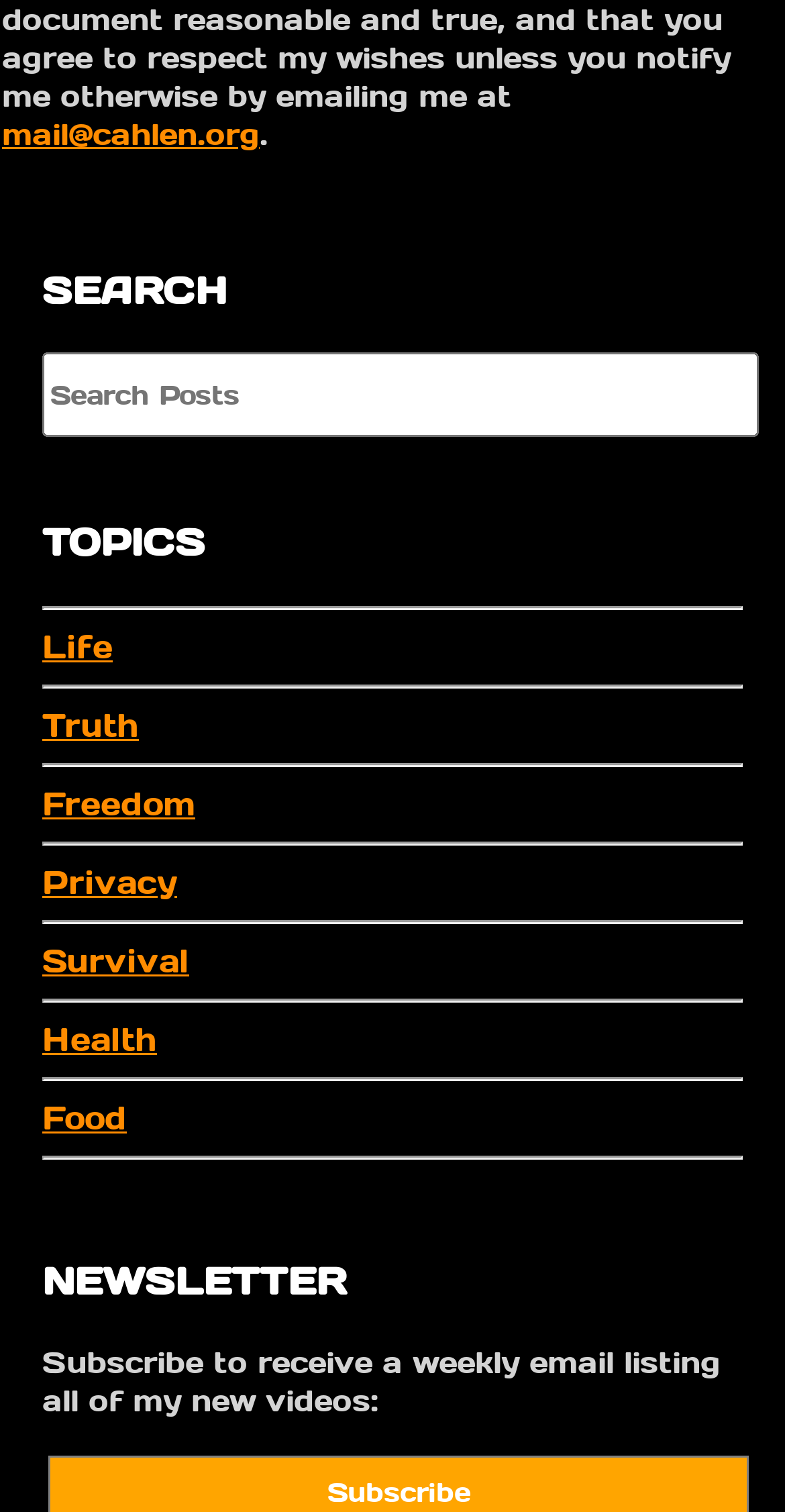Based on the element description "name="query" placeholder="Search Posts"", predict the bounding box coordinates of the UI element.

[0.054, 0.233, 0.967, 0.289]